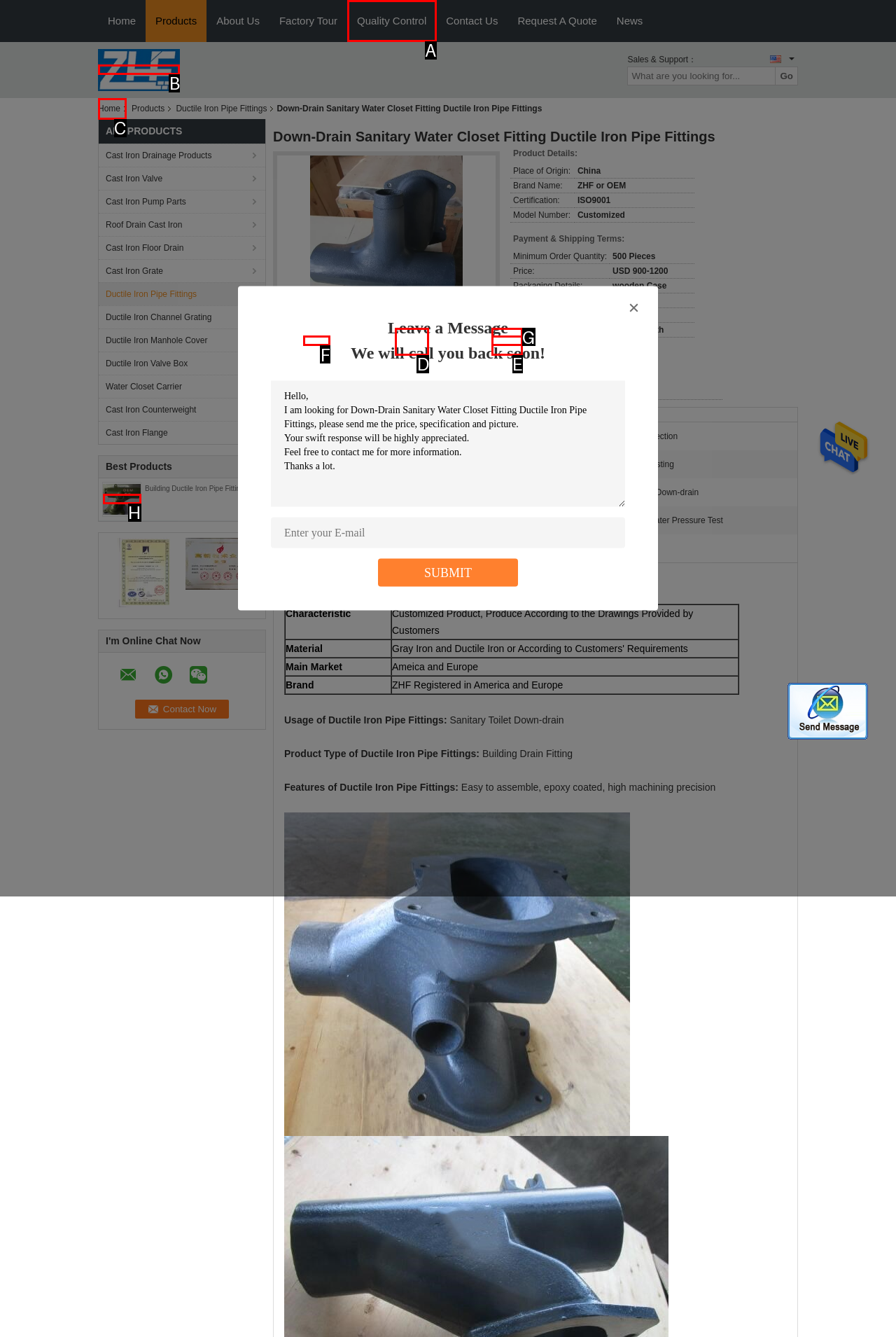Determine the HTML element that aligns with the description: Home
Answer by stating the letter of the appropriate option from the available choices.

C